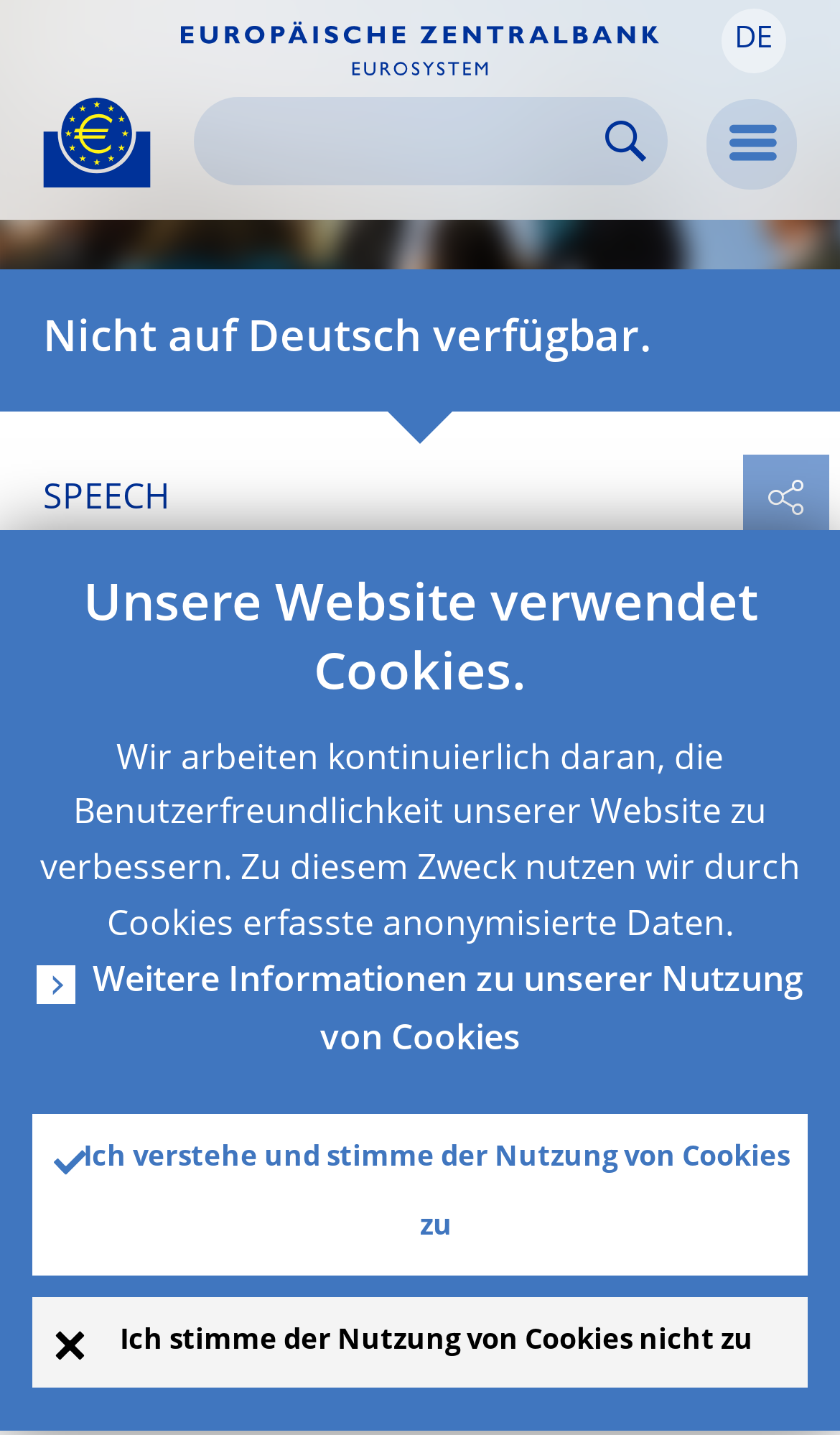Could you find the bounding box coordinates of the clickable area to complete this instruction: "Open the menu"?

[0.841, 0.069, 0.949, 0.132]